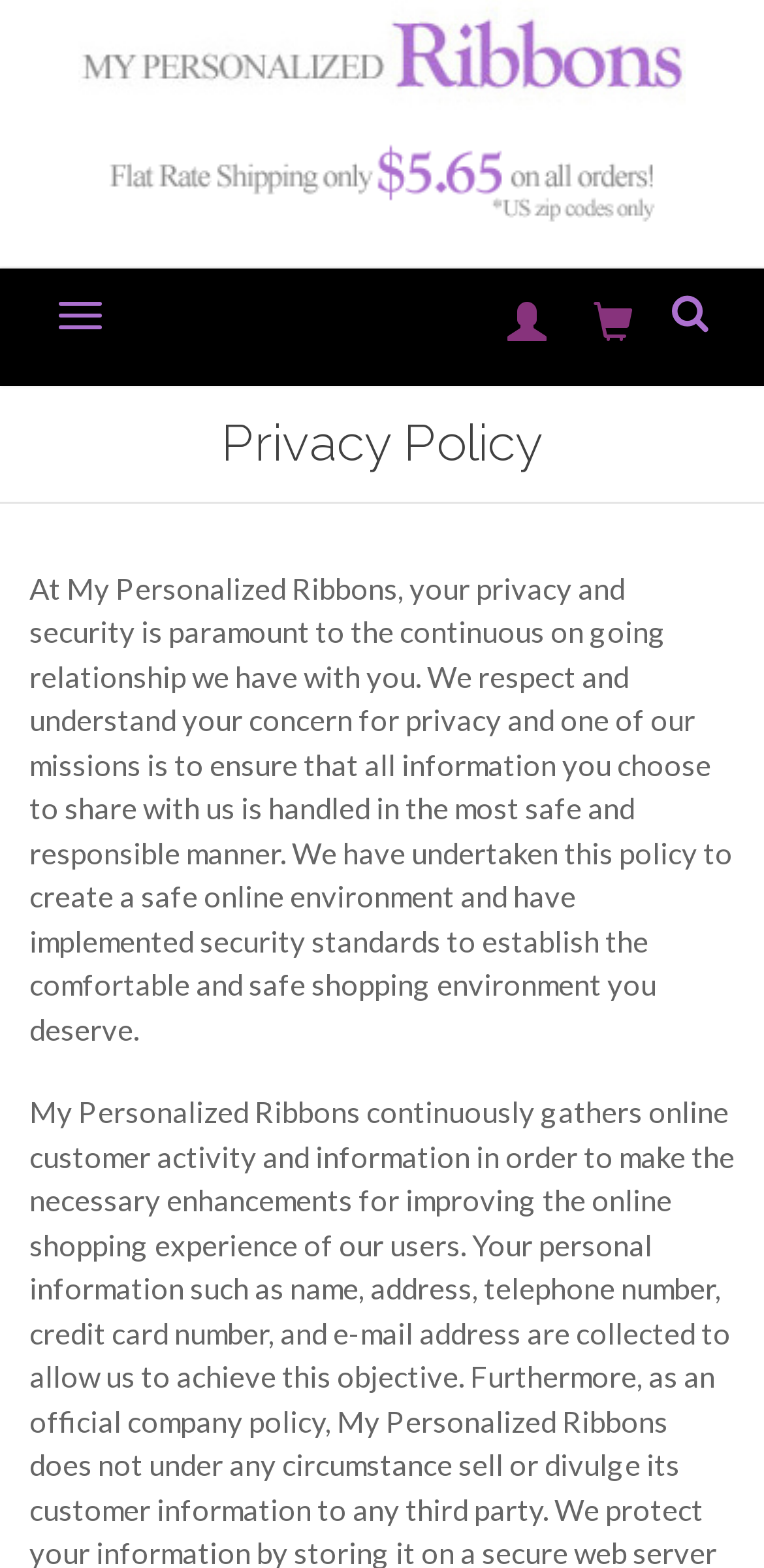Given the element description "alt="My Personalized Ribbons"", identify the bounding box of the corresponding UI element.

[0.103, 0.0, 0.897, 0.072]